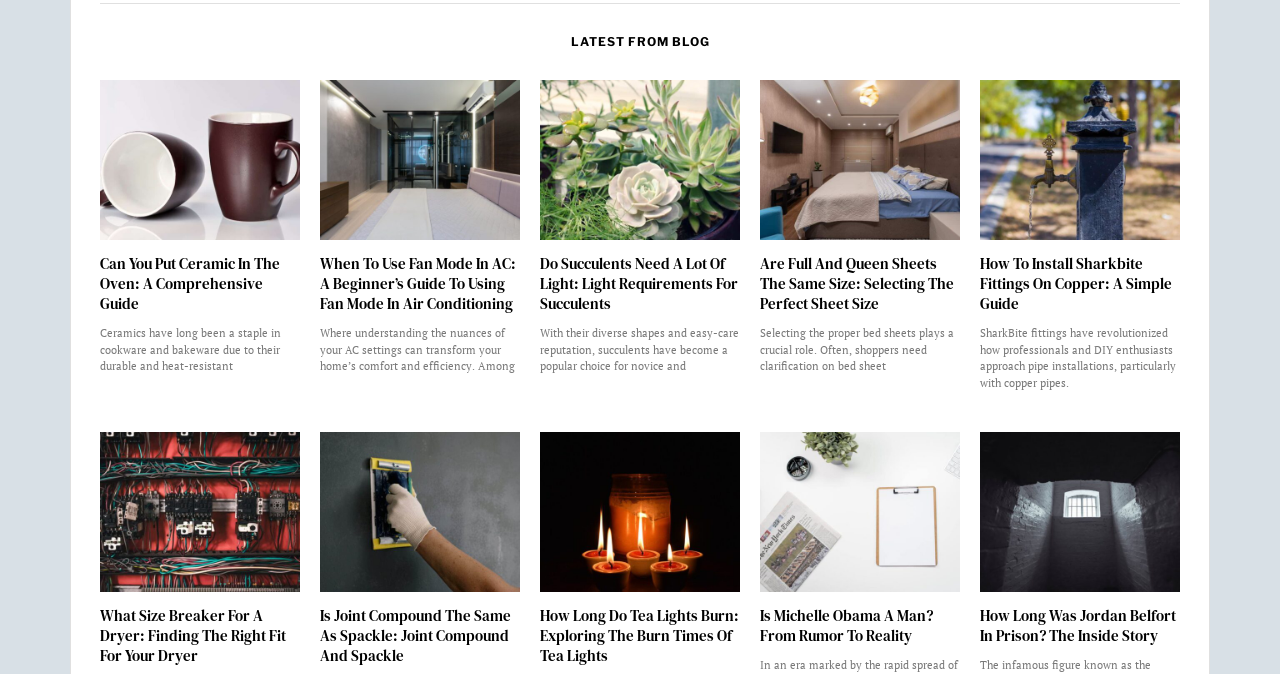Please identify the bounding box coordinates of the region to click in order to complete the task: "Read the post about What Size Breaker For A Dryer". The coordinates must be four float numbers between 0 and 1, specified as [left, top, right, bottom].

[0.078, 0.641, 0.234, 0.878]